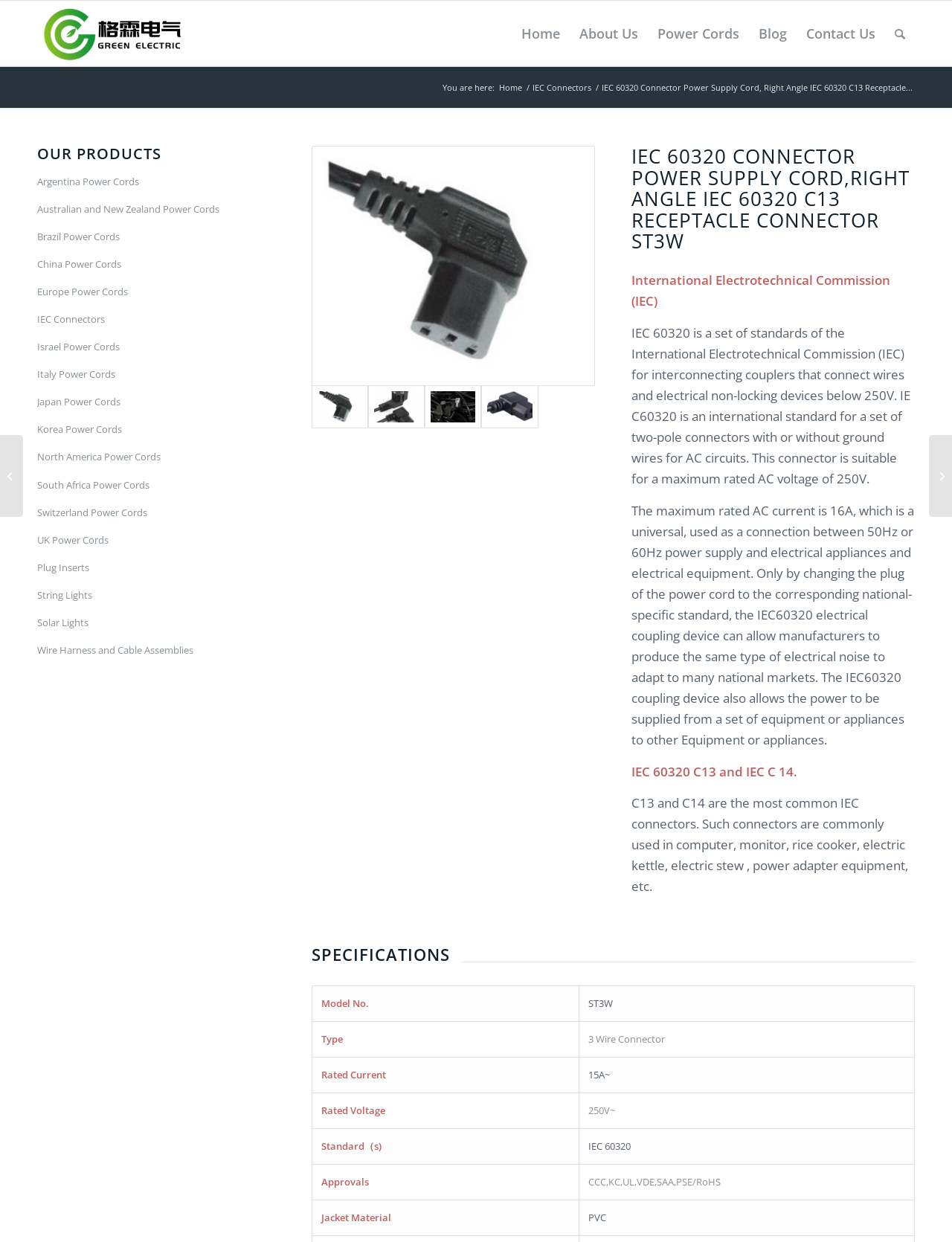Determine the bounding box coordinates of the clickable region to follow the instruction: "view the 'IEC 60320 CONNECTOR POWER SUPPLY CORD,RIGHT ANGLE IEC 60320 C13 RECEPTACLE CONNECTOR ST3W' heading".

[0.663, 0.117, 0.961, 0.203]